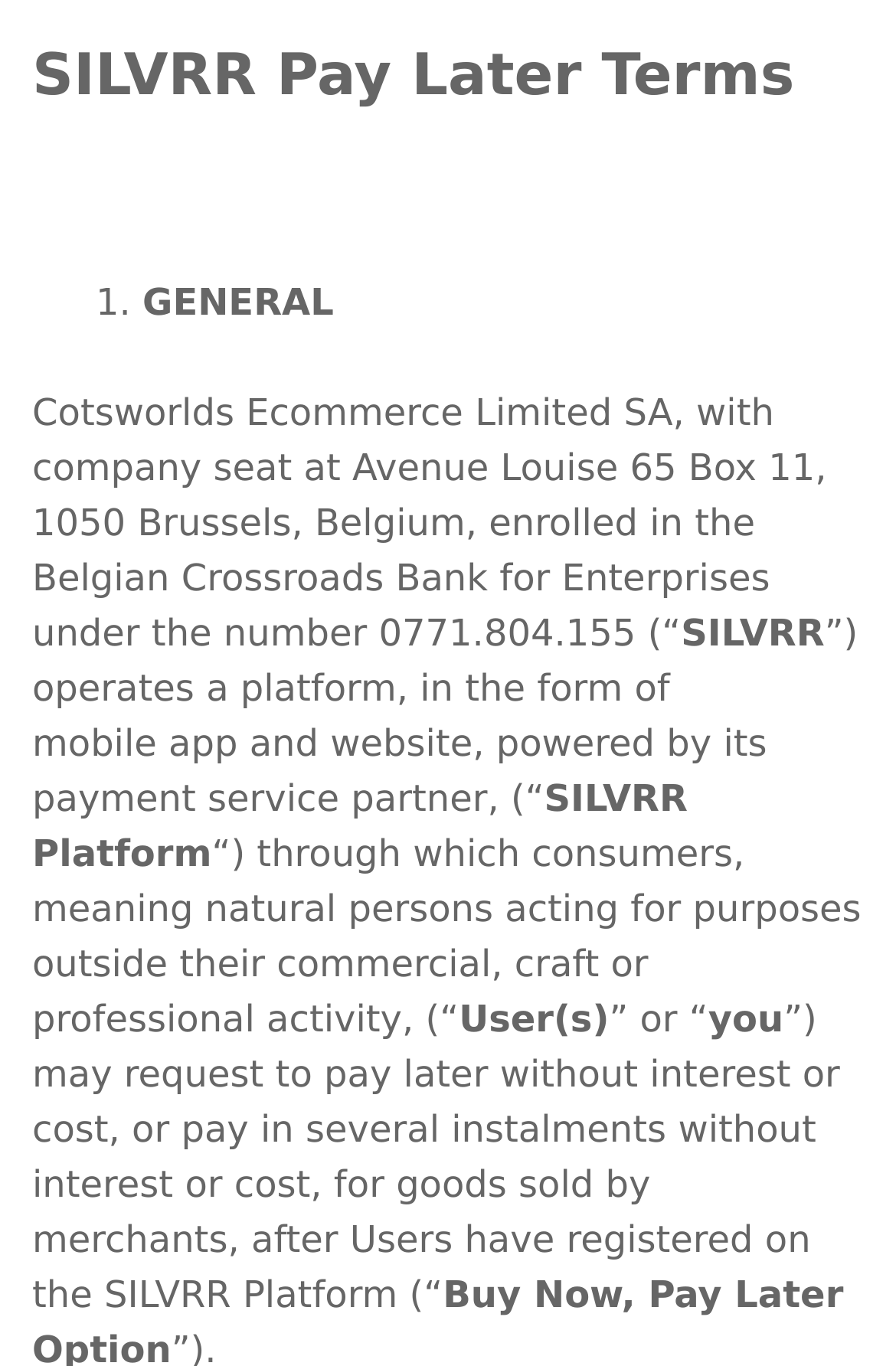What is the company name?
From the screenshot, provide a brief answer in one word or phrase.

Cotsworlds Ecommerce Limited SA